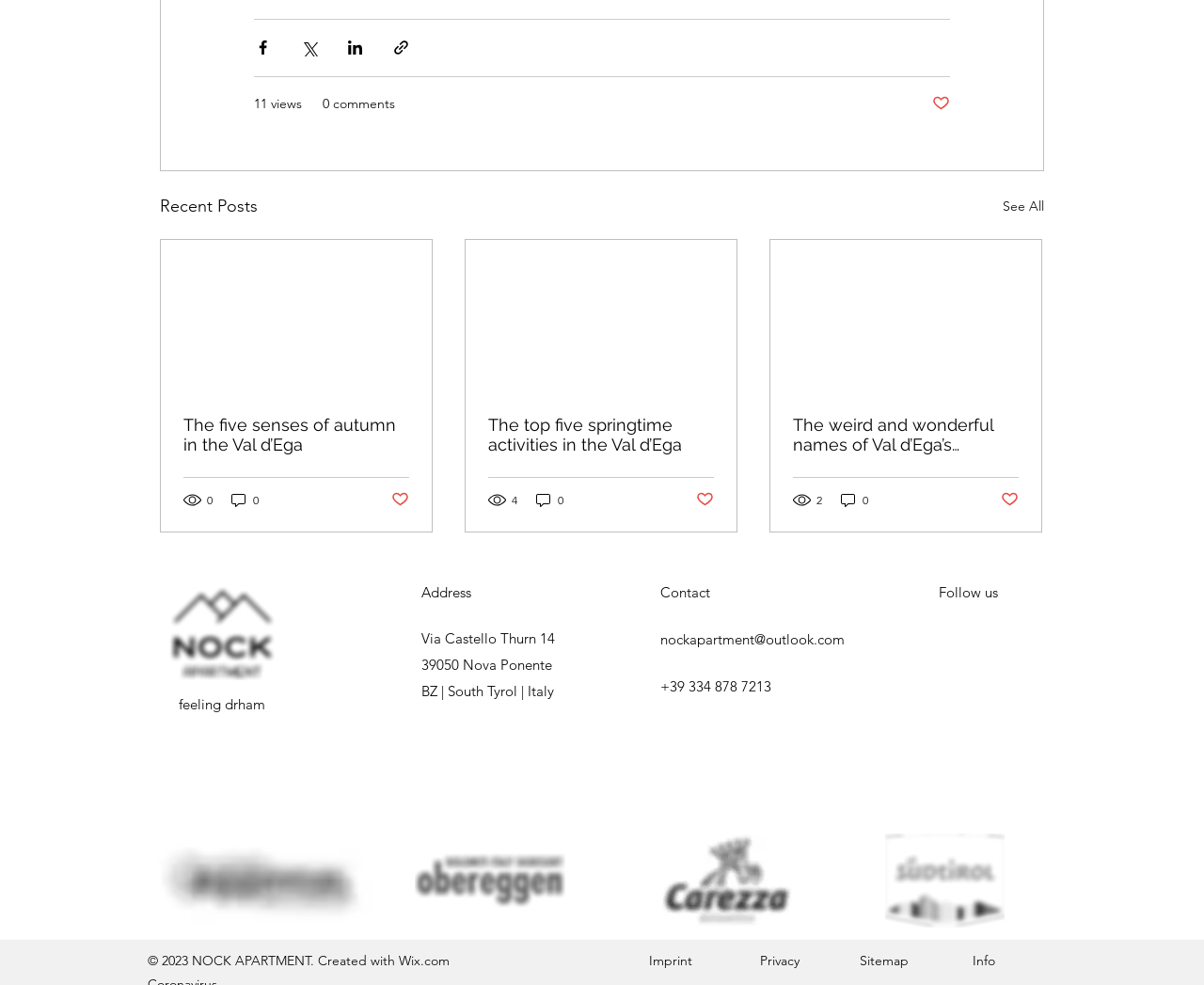Identify the bounding box coordinates of the section that should be clicked to achieve the task described: "Share via Facebook".

[0.211, 0.039, 0.226, 0.057]